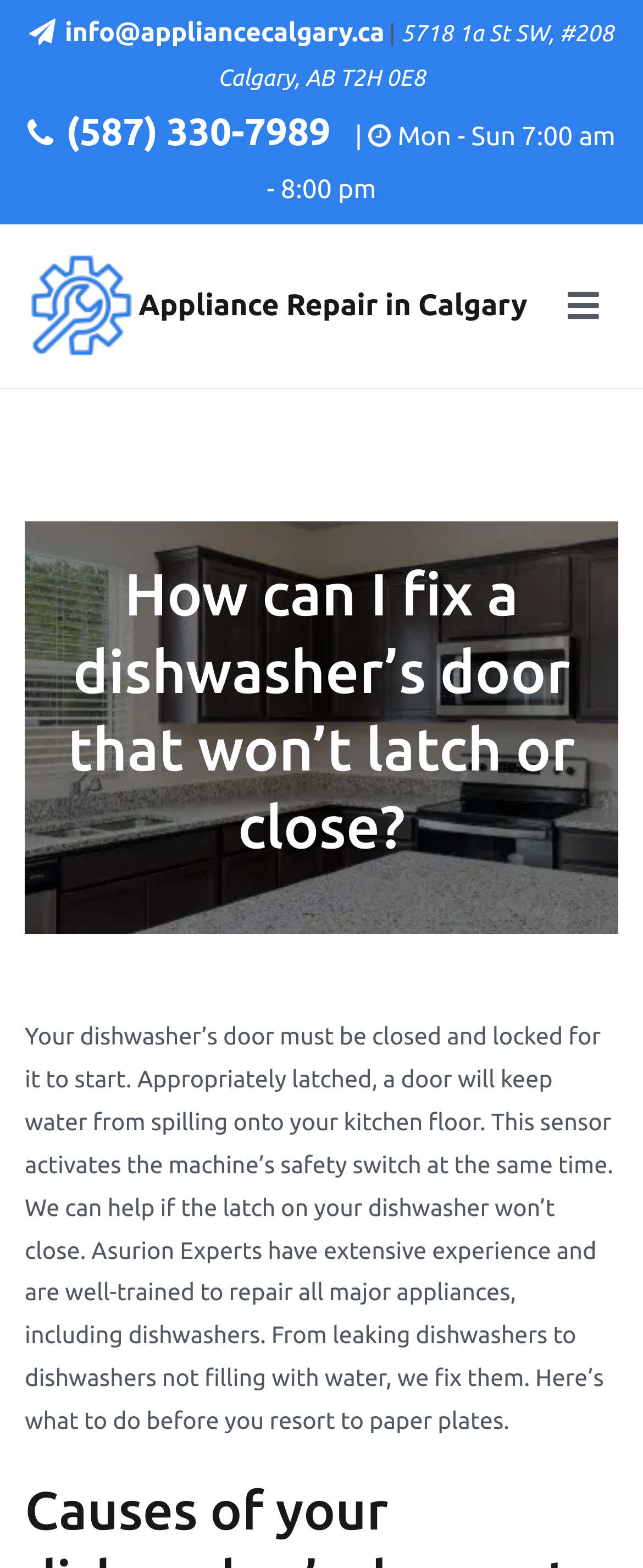Determine the bounding box for the HTML element described here: "parent_node: Appliance Repair in Calgary". The coordinates should be given as [left, top, right, bottom] with each number being a float between 0 and 1.

[0.038, 0.158, 0.215, 0.232]